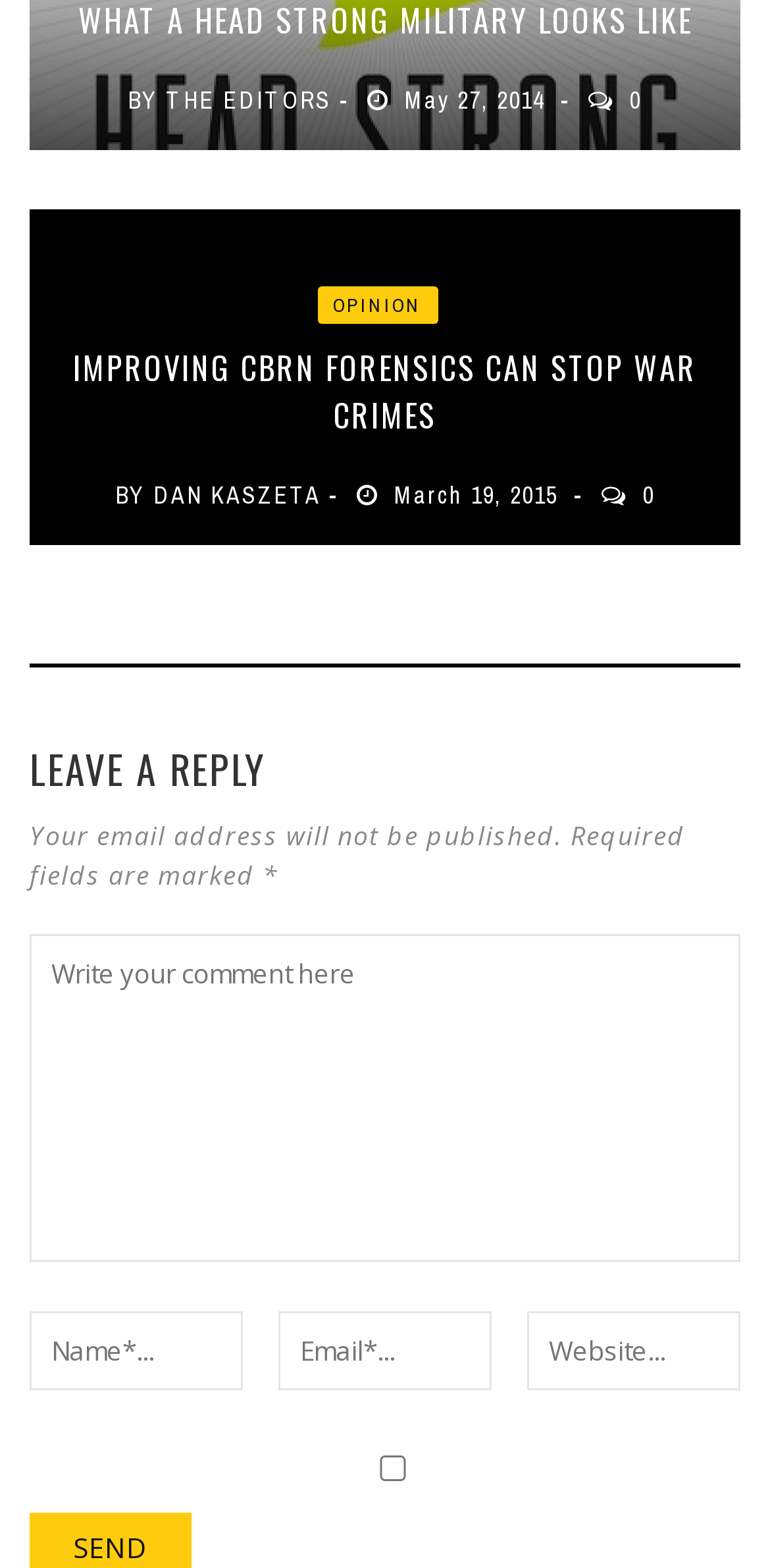Given the element description: "name="wp-comment-cookies-consent" value="yes"", predict the bounding box coordinates of this UI element. The coordinates must be four float numbers between 0 and 1, given as [left, top, right, bottom].

[0.049, 0.928, 0.972, 0.945]